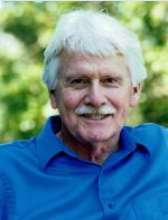Generate an elaborate description of what you see in the image.

The image features John Washbrook, a talented stage manager known for his contributions to various theatrical productions. He is depicted smiling warmly, showcasing his approachable demeanor. Dressed in a blue shirt, he appears relaxed against a softly blurred outdoor background, likely evoking a sense of nature and tranquility. This image represents John’s passion for theater, further highlighted by his role at Martha’s Vineyard Playhouse, where he returns with enthusiasm. His experience and commitment to the performing arts make him a valued member of the theater community.